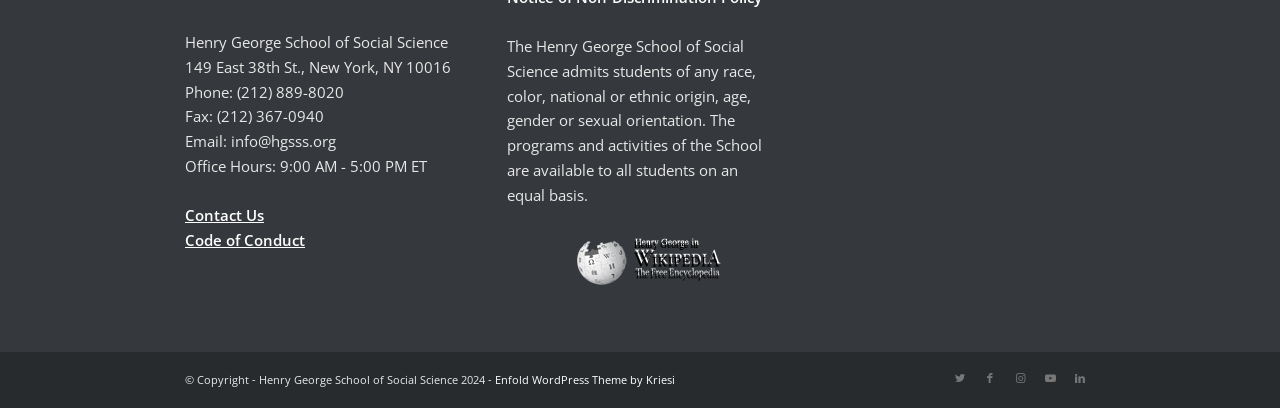Please pinpoint the bounding box coordinates for the region I should click to adhere to this instruction: "Email the school".

[0.145, 0.321, 0.262, 0.37]